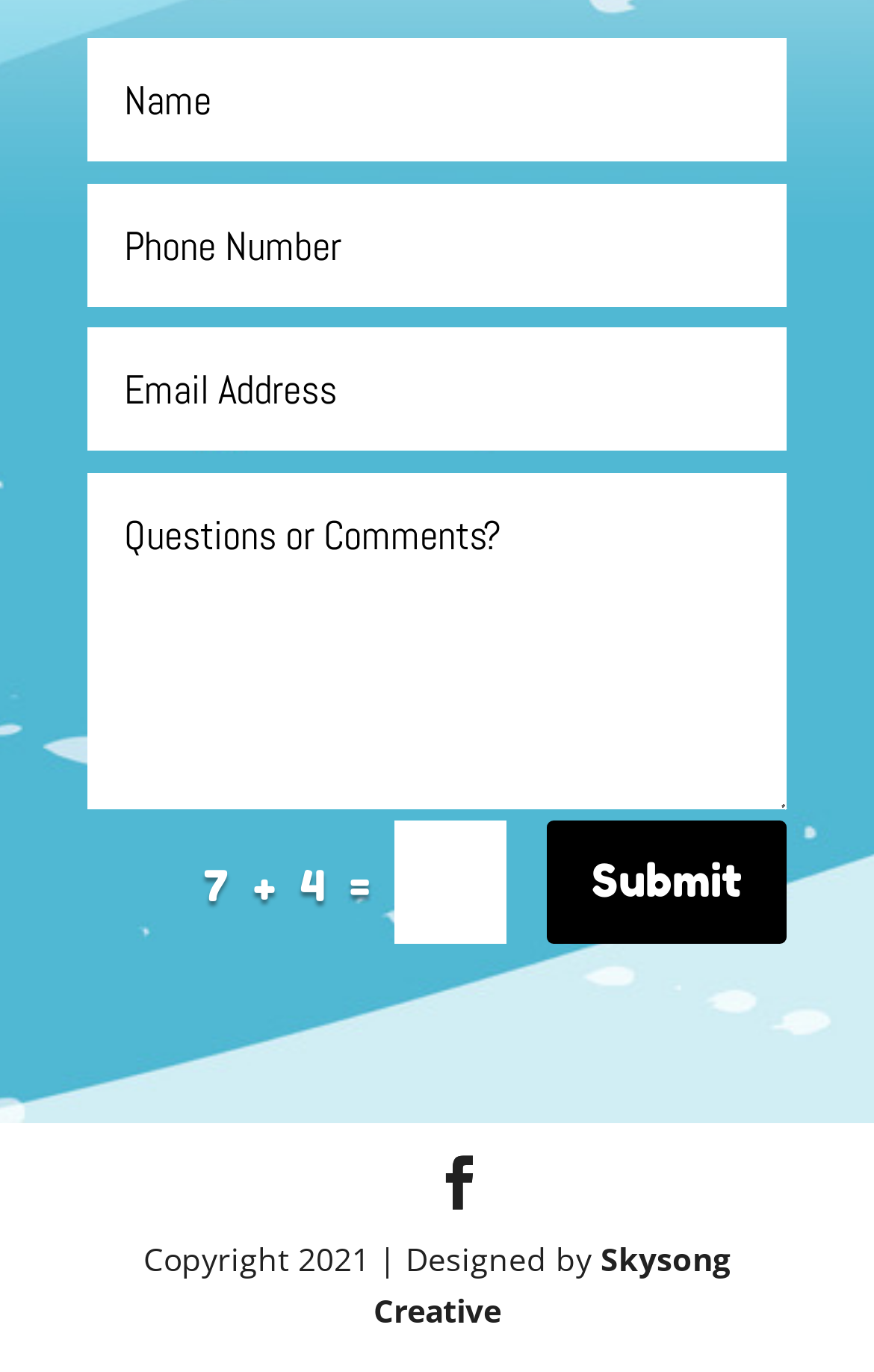Respond to the question below with a single word or phrase:
What is the operator in the equation?

+